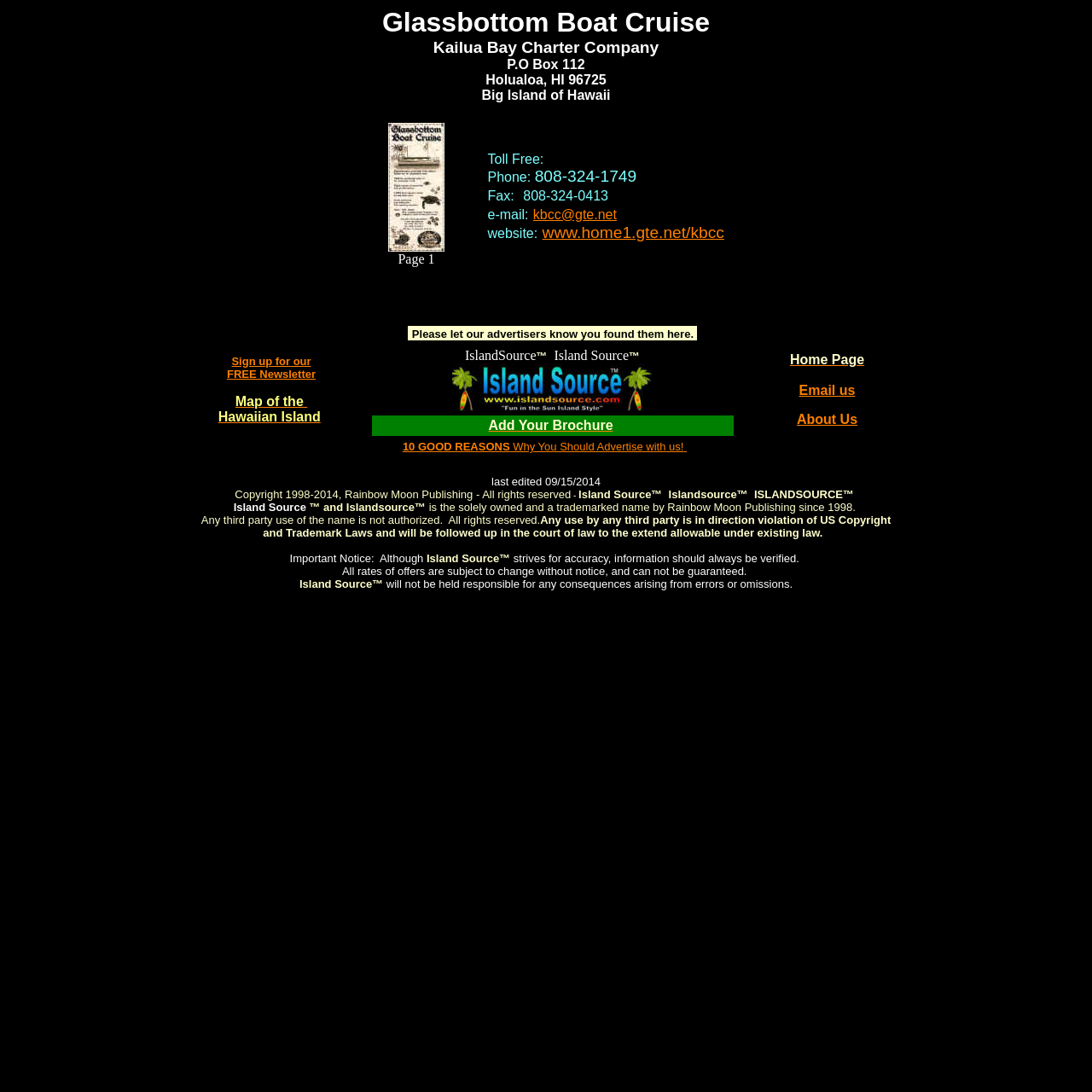Give an extensive and precise description of the webpage.

The webpage is about Glassbottom Boat Cruise, a charter company based in Kailua Bay, Hawaii. At the top of the page, there is a header section that displays the company's name, address, phone number, fax number, and email address. Below this section, there is a table with two columns. The left column contains a link to an image of a glass-bottom boat, labeled "Page 1", and the right column displays the company's contact information, including a toll-free phone number, fax number, and email address.

Below the header and table sections, there is a large block of text that appears to be a newsletter or promotional section. This section is divided into several sub-sections, each with its own heading and links. The first sub-section invites users to sign up for a free newsletter and provides a map of the Hawaiian Islands. The second sub-section promotes Island Source, a trademarked name owned by Rainbow Moon Publishing, and provides links to add a brochure and learn more about advertising opportunities. The third sub-section contains links to the website's home page, email, and about us pages.

At the bottom of the page, there is a copyright notice and a series of disclaimers and warnings about the use of the Island Source trademark and the accuracy of the information provided on the website.